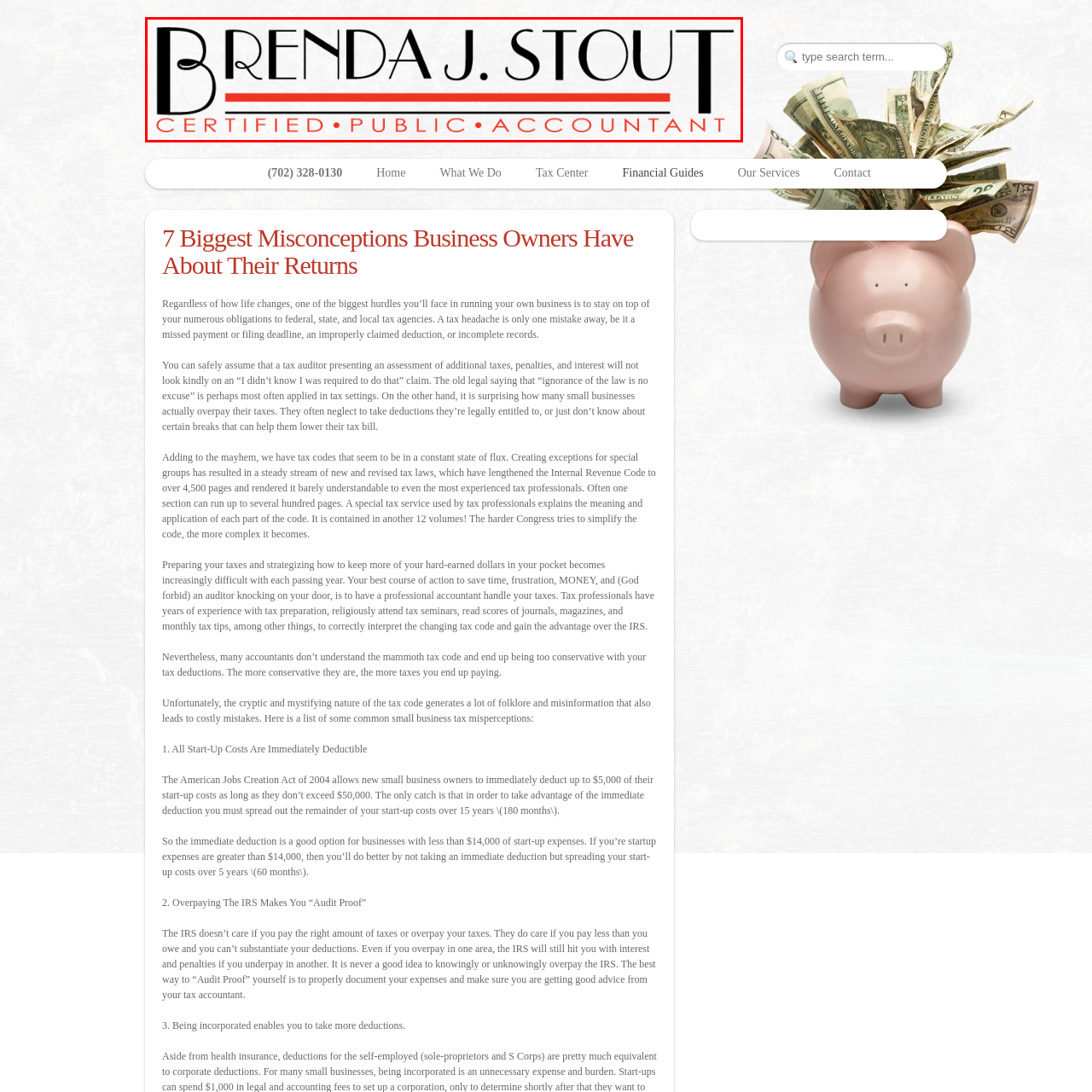Examine the image indicated by the red box and respond with a single word or phrase to the following question:
What color is used for visual interest?

Red